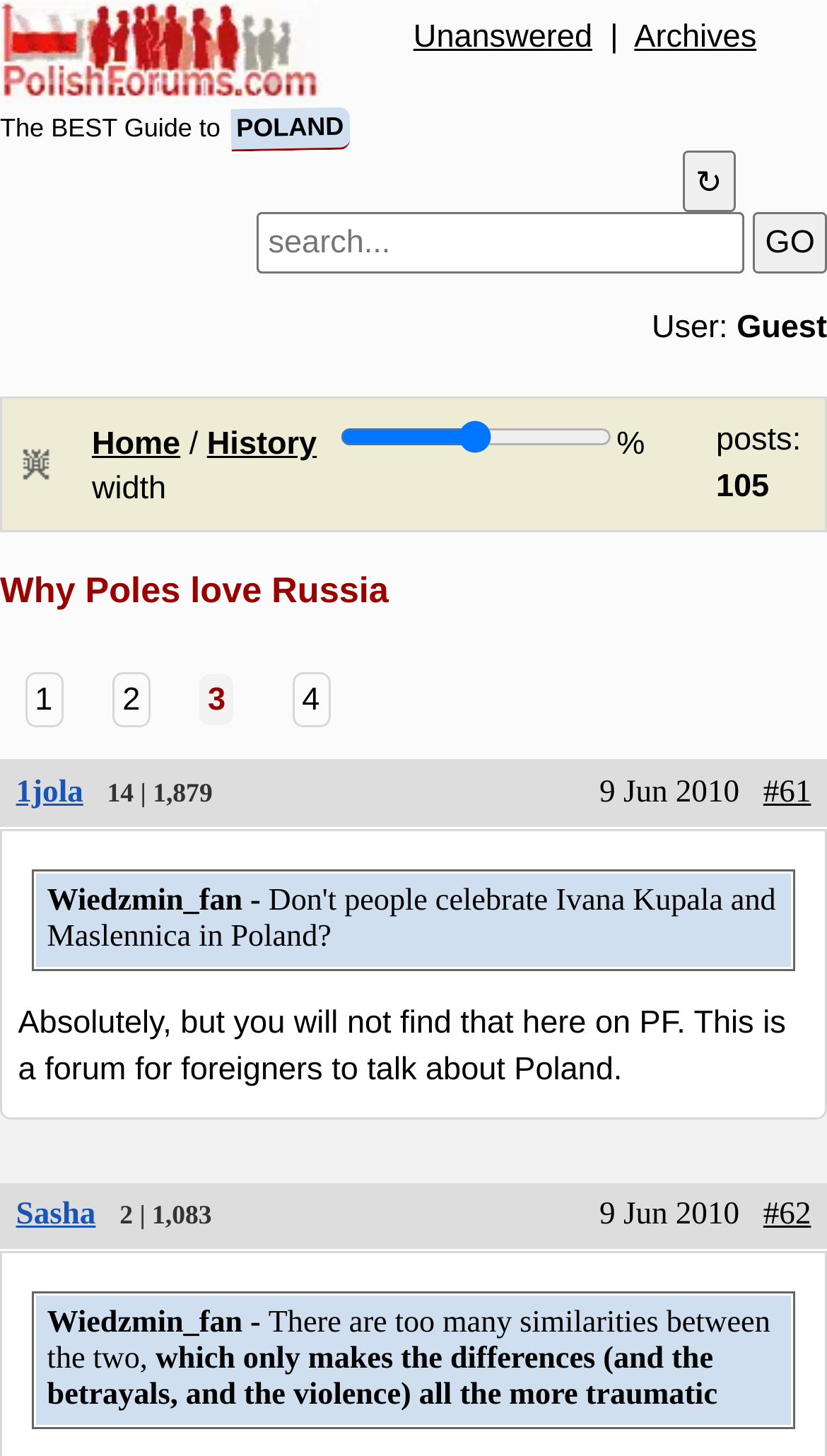Please find the bounding box for the UI element described by: "#61".

[0.923, 0.532, 0.981, 0.556]